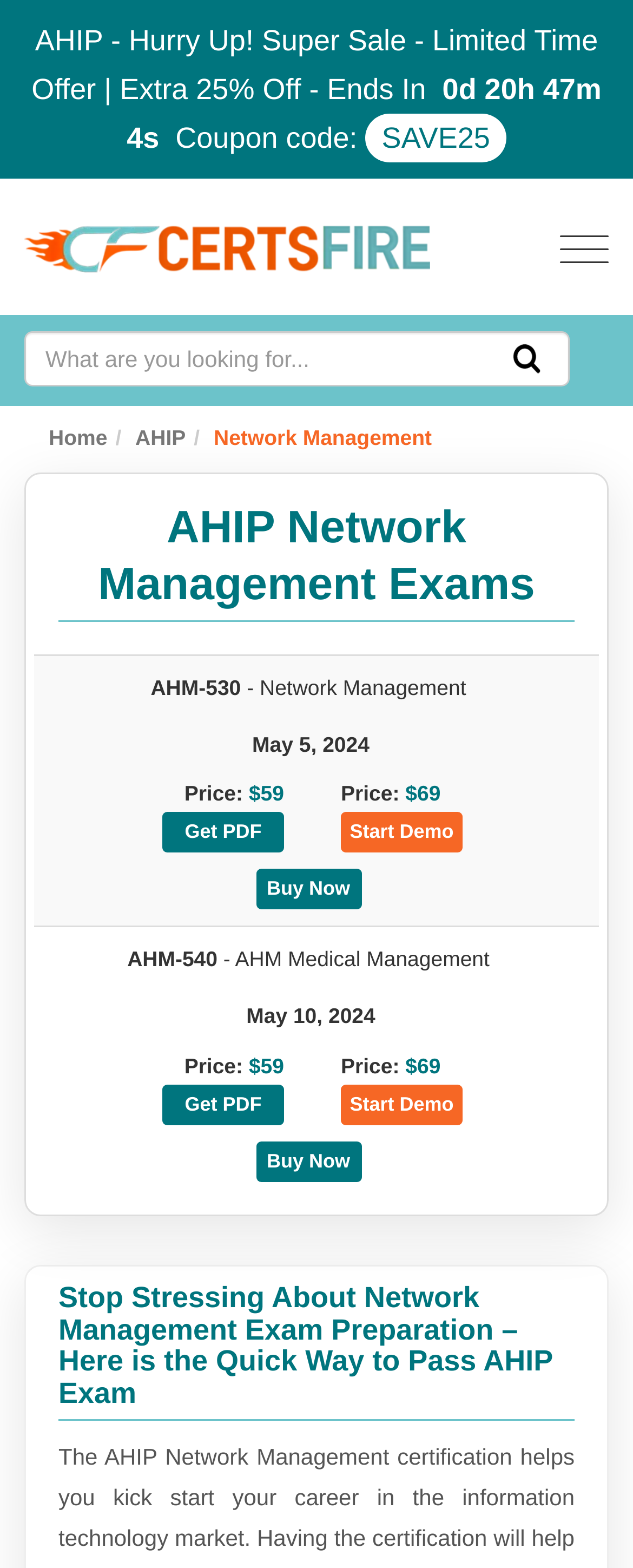What is the discount percentage?
Answer the question based on the image using a single word or a brief phrase.

25%